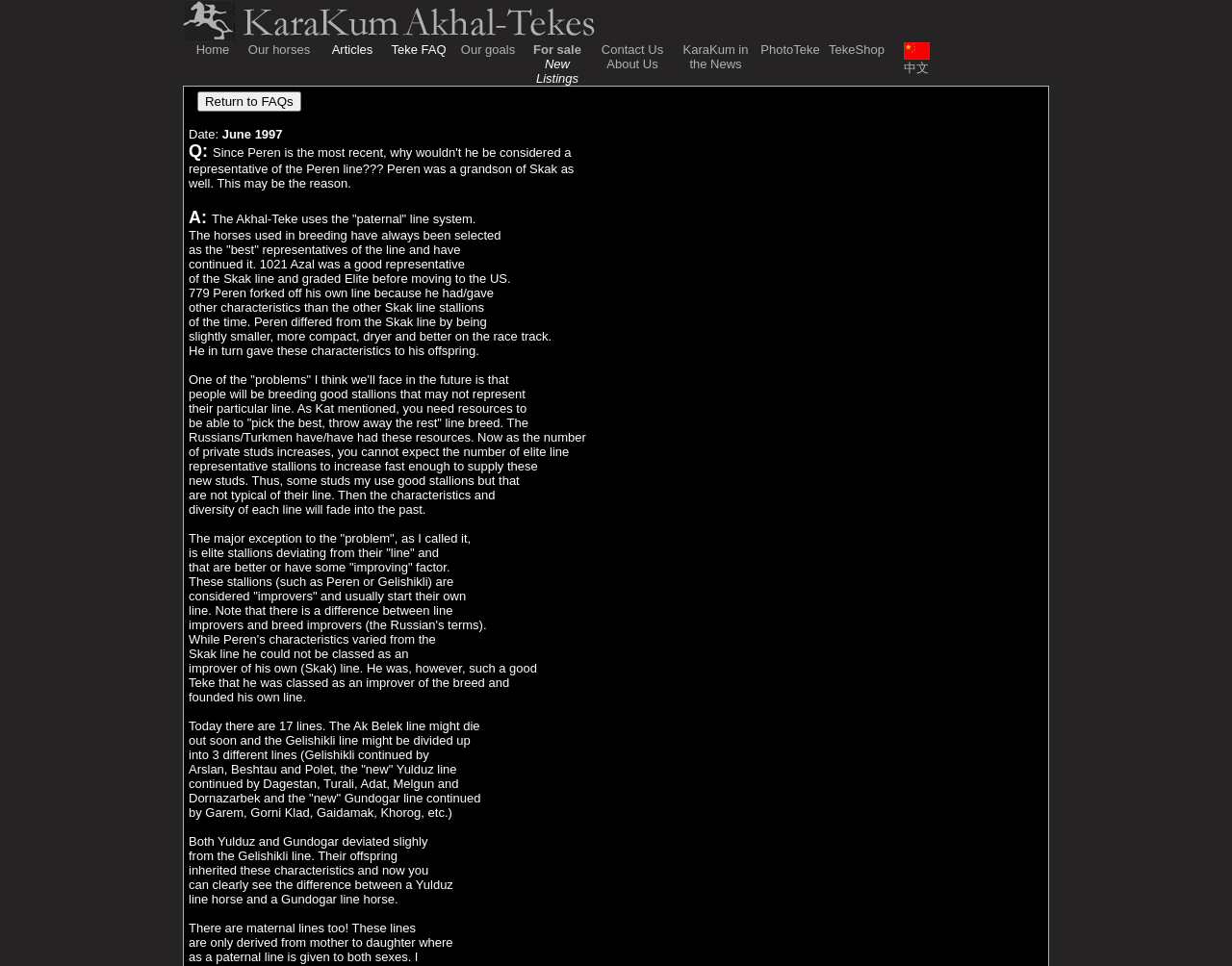Identify the bounding box for the UI element that is described as follows: "Our horses".

[0.201, 0.042, 0.252, 0.059]